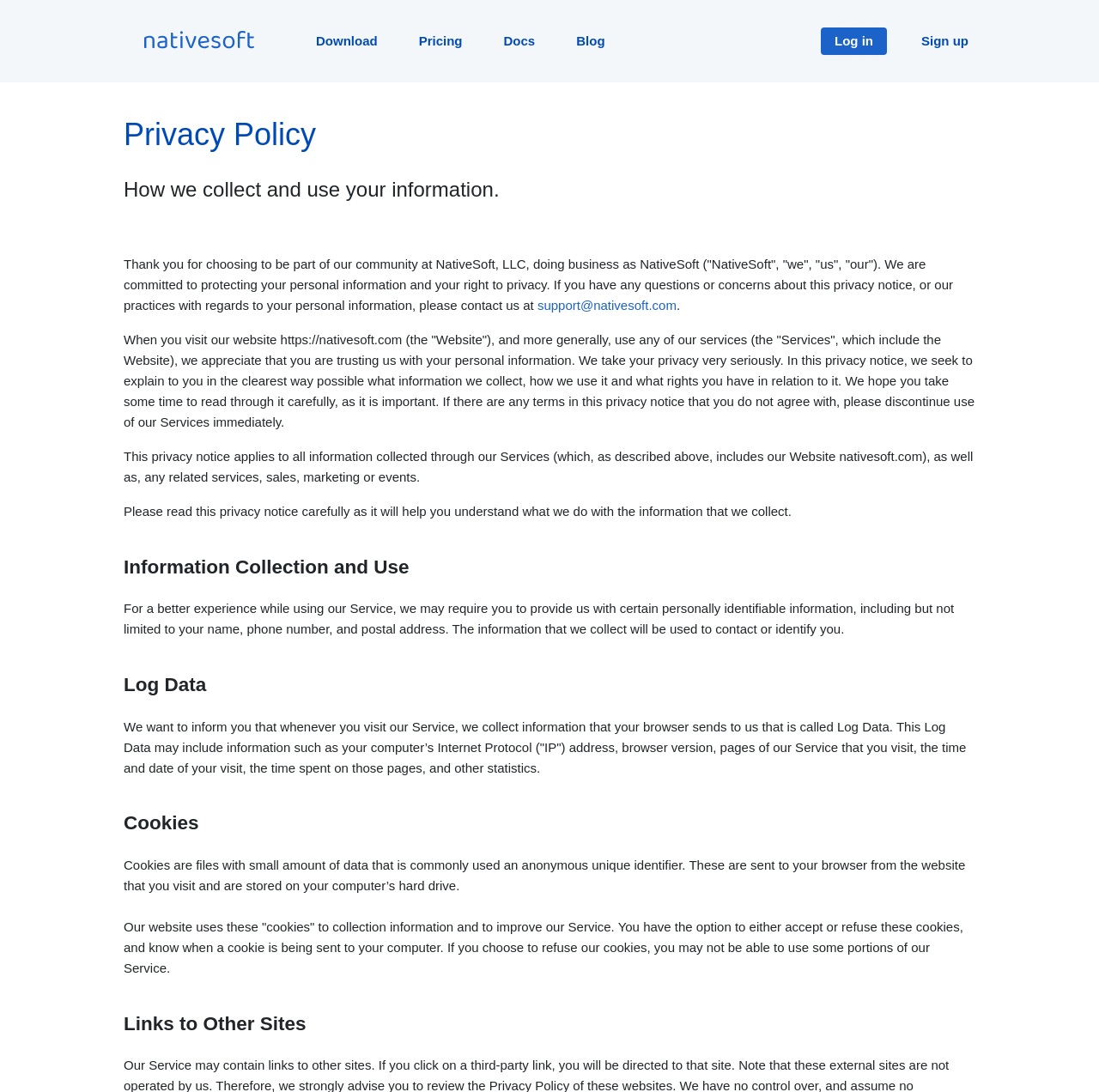Determine the bounding box coordinates for the HTML element mentioned in the following description: "support@nativesoft.com". The coordinates should be a list of four floats ranging from 0 to 1, represented as [left, top, right, bottom].

[0.489, 0.273, 0.616, 0.286]